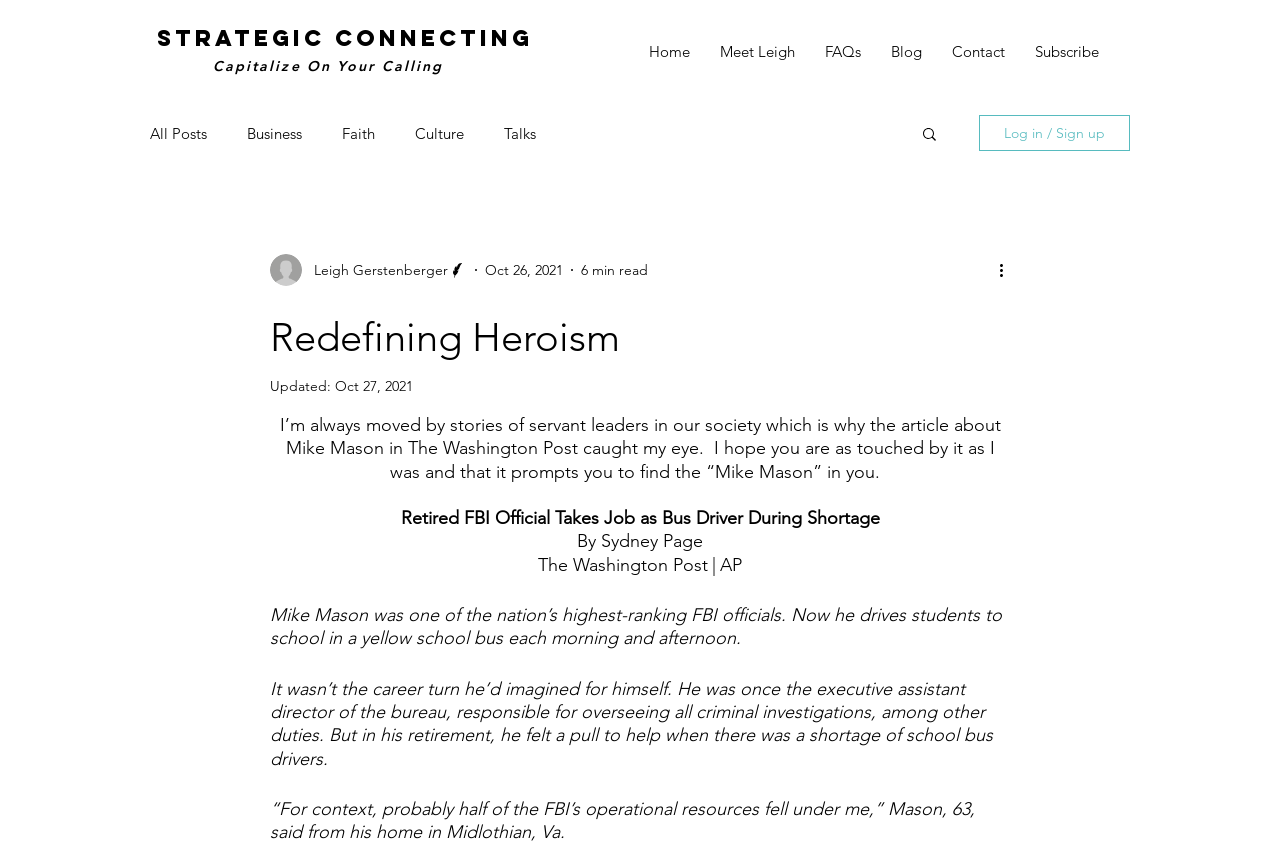Please indicate the bounding box coordinates of the element's region to be clicked to achieve the instruction: "Search for something". Provide the coordinates as four float numbers between 0 and 1, i.e., [left, top, right, bottom].

[0.719, 0.146, 0.734, 0.171]